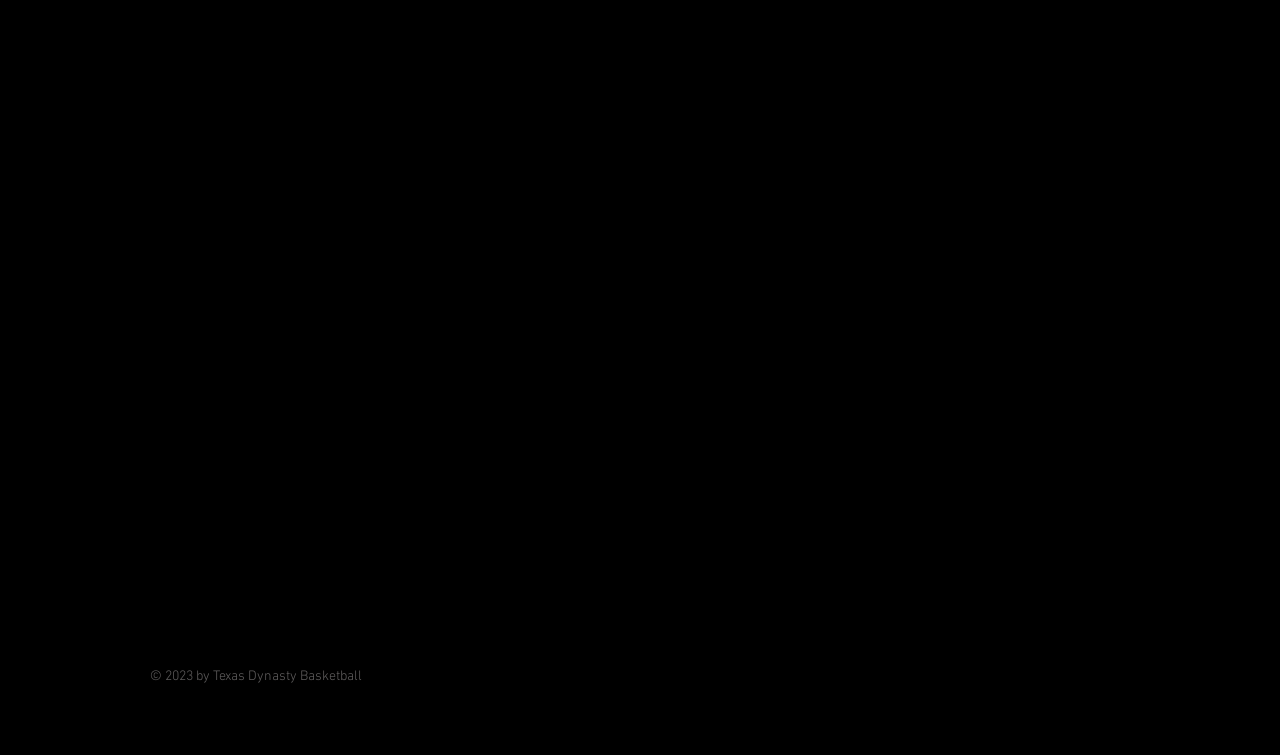Provide the bounding box coordinates of the UI element that matches the description: "aria-label="Instagram Social Icon"".

[0.813, 0.878, 0.833, 0.911]